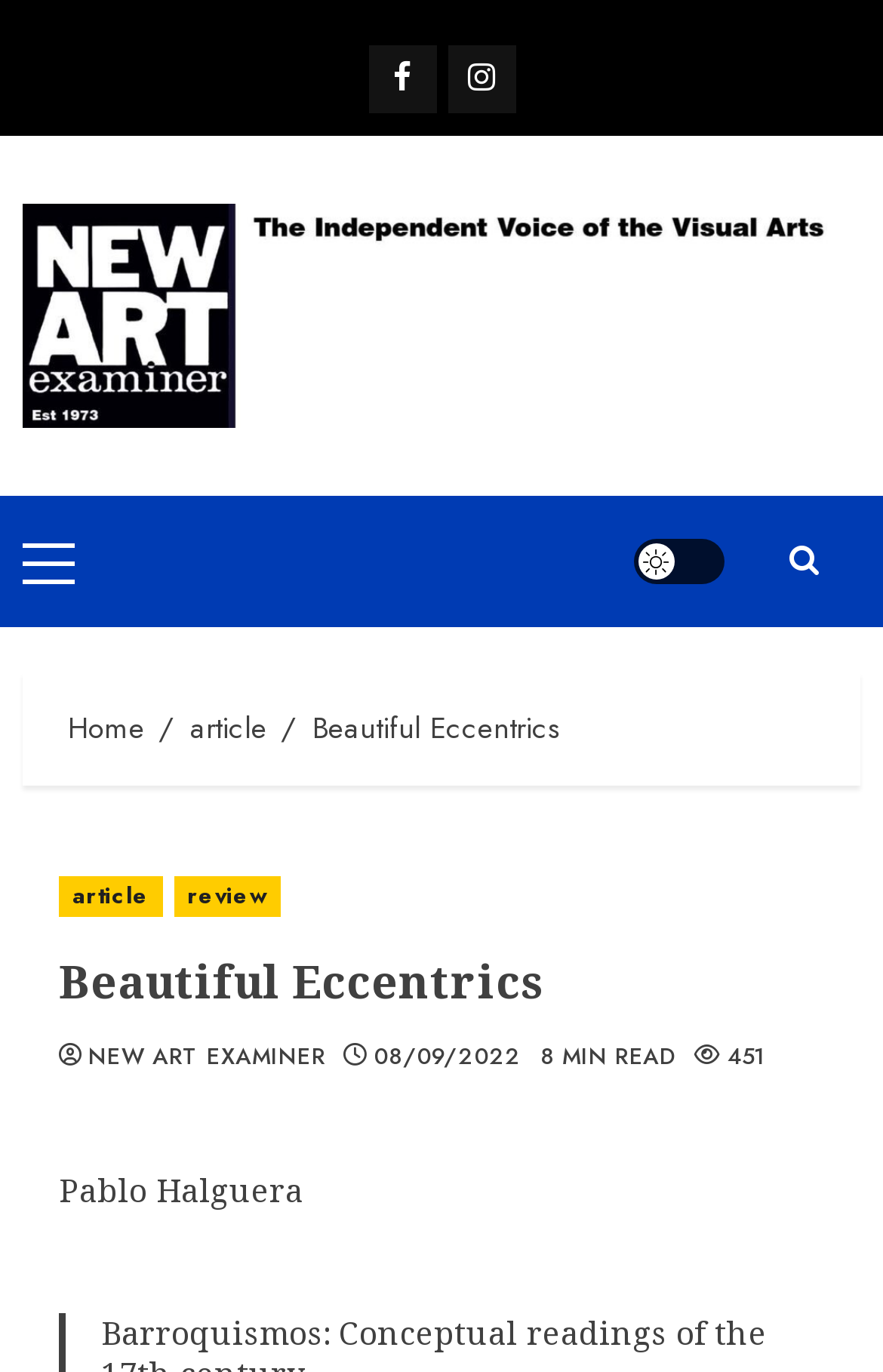Give an in-depth explanation of the webpage layout and content.

The webpage is about "Beautiful Eccentrics" and appears to be an article or blog post. At the top, there are three social media links: Facebook, Instagram, and a logo link to "New Art Examiner" with an accompanying image. Below these links, there is a primary menu with a "Primary Menu" link. 

On the right side of the page, there are two more links: "Light/Dark Button" and a search icon. 

The main content of the page is divided into sections. The first section is a breadcrumb navigation with links to "Home", "article", and "Beautiful Eccentrics". 

Below the breadcrumb navigation, there is a header section with links to "article" and "review". The title of the article, "Beautiful Eccentrics", is prominently displayed in this section. There are also links to "NEW ART EXAMINER" and the date "08/09/2022". Additionally, there is a text indicating the read time, "8 MIN READ", and a link with a comment icon and the number "451". 

The main article content starts with the author's name, "Pablo Halguera", which is displayed prominently.